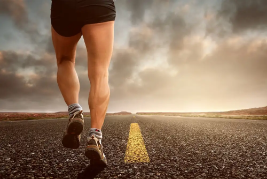What is the runner wearing?
Utilize the image to construct a detailed and well-explained answer.

The runner is portrayed in motion, wearing athletic shorts and shoes designed for optimal performance, symbolizing an active lifestyle and the pursuit of wellness.